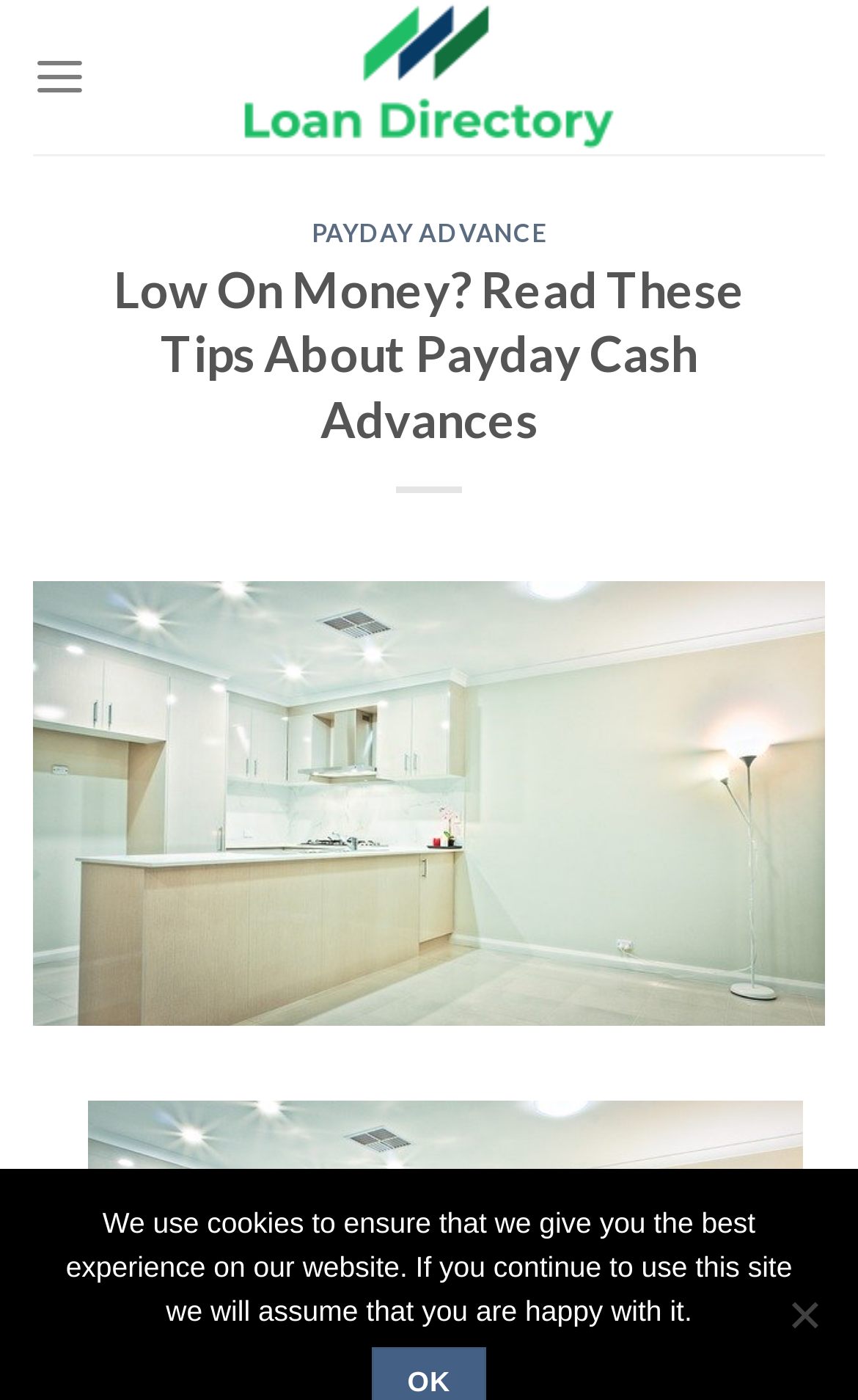Given the description of a UI element: "Payday Advance", identify the bounding box coordinates of the matching element in the webpage screenshot.

[0.363, 0.156, 0.637, 0.176]